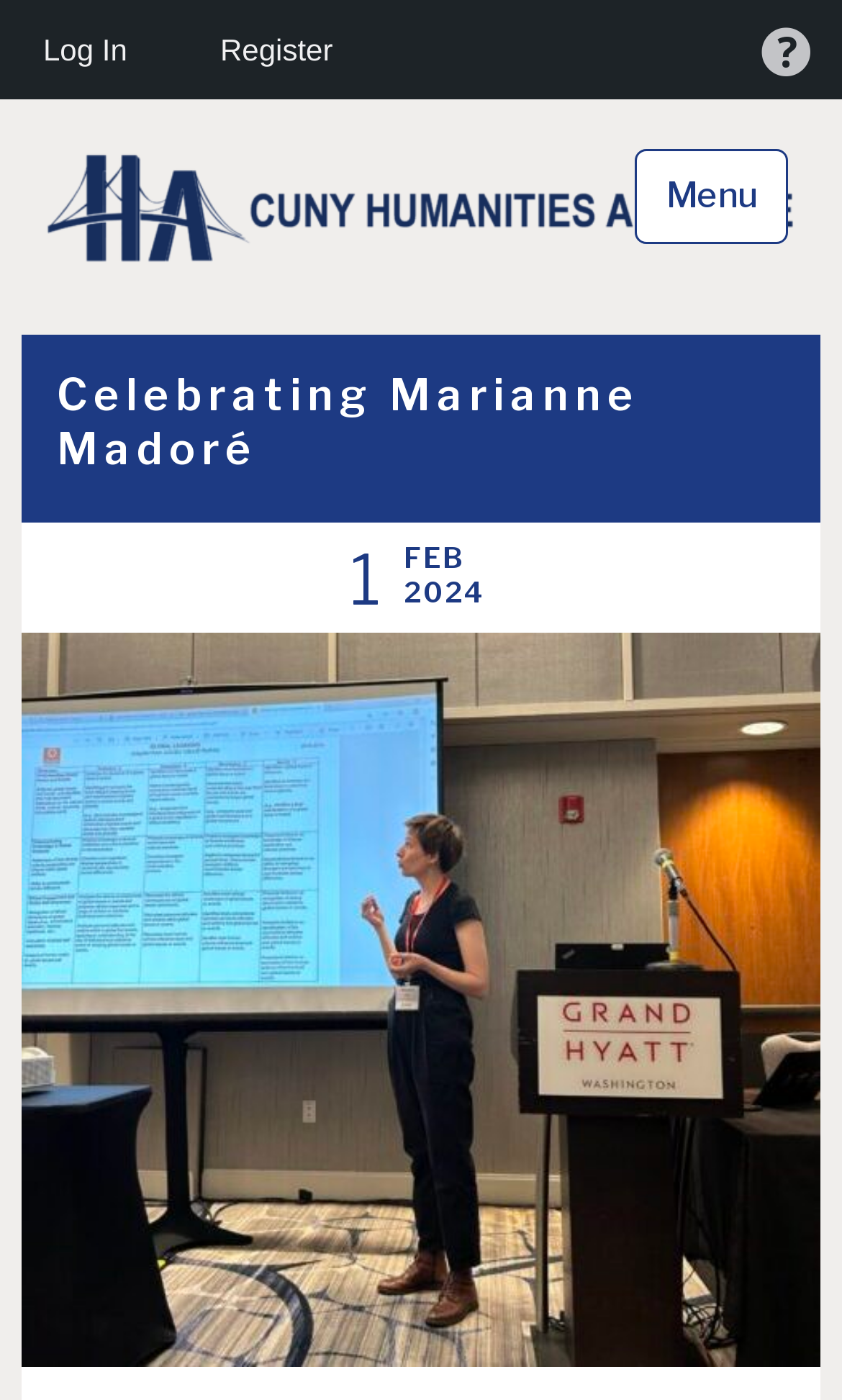Provide a thorough description of the webpage you see.

The webpage is dedicated to celebrating Marianne Madoré, with a focus on her connection to the CUNY Humanities Alliance. At the top left of the page, there is a link to the CUNY Humanities Alliance, accompanied by an image with the same name. Below this, there is a link to the same organization, followed by a static text element that reads "Bridging Teaching and Learning through the Humanities".

On the top right side of the page, there is a button labeled "Menu" that, when expanded, reveals a header section. This section contains a heading that reads "Celebrating Marianne Madoré", followed by a link to a specific date, "1 FEB 2024". Below this, there is a link to Marianne Madoré, accompanied by an image of her.

The menu section also contains two menu items, "Log In" and "Register", positioned at the top left and top center of the page, respectively. Additionally, there is a vertical menu on the top right side of the page, containing a single menu item labeled "\uf223 Help".

Overall, the page appears to be a tribute to Marianne Madoré, with links to relevant information and a focus on her connection to the CUNY Humanities Alliance.